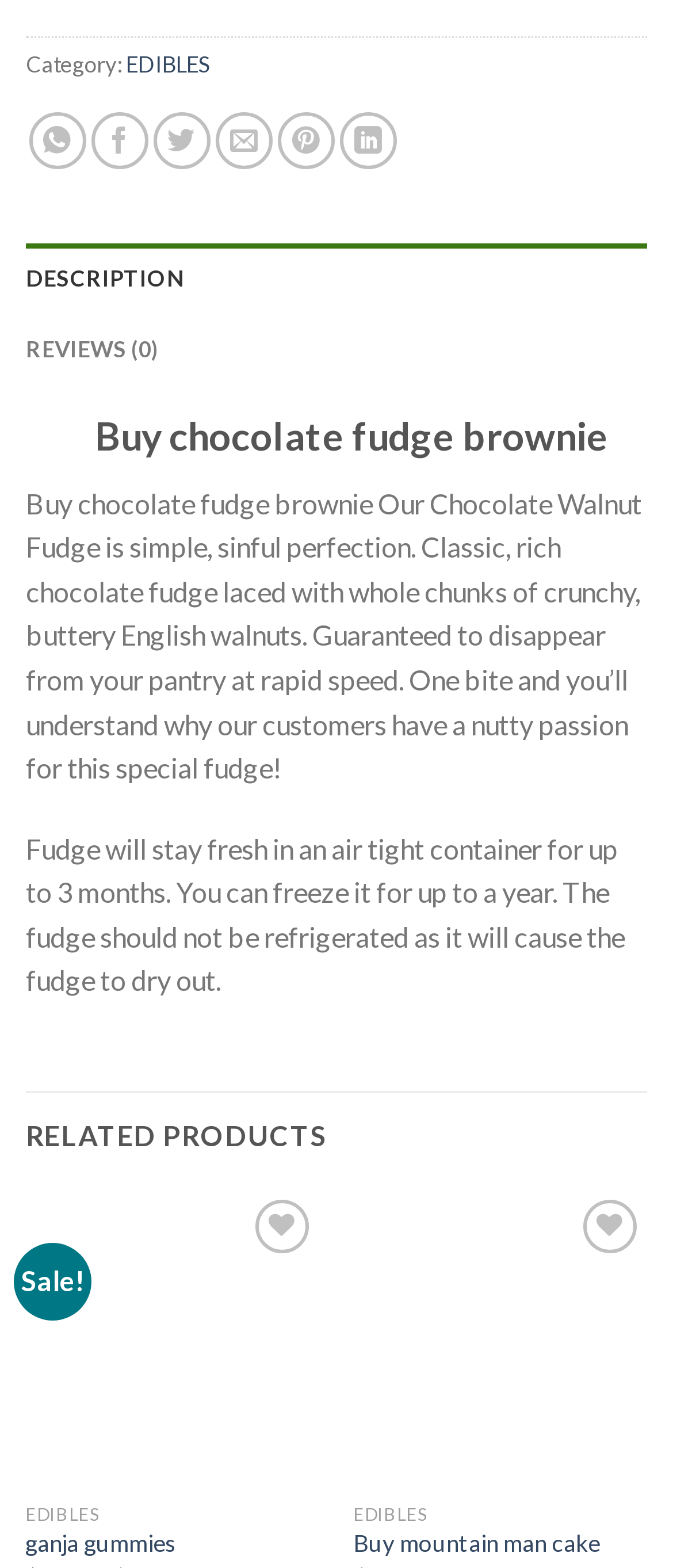Pinpoint the bounding box coordinates of the element you need to click to execute the following instruction: "Click the 'DONATE' link". The bounding box should be represented by four float numbers between 0 and 1, in the format [left, top, right, bottom].

None